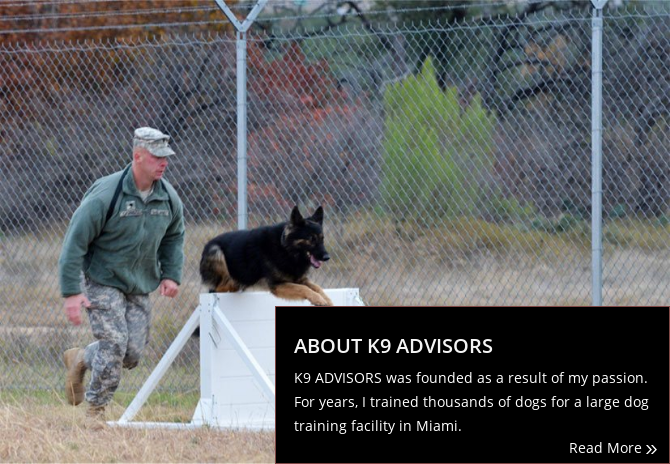What is the purpose of the text box?
Respond to the question with a single word or phrase according to the image.

To provide information about K9 Advisors